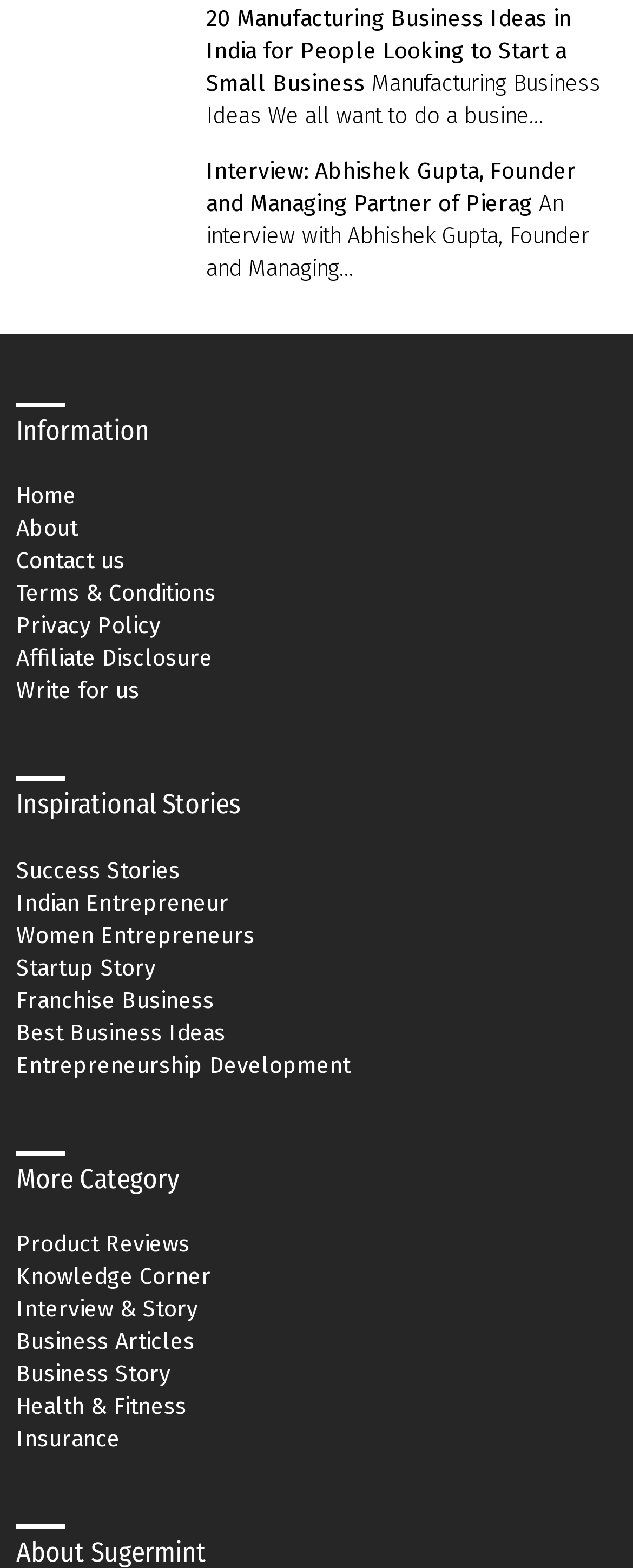Determine the bounding box coordinates of the clickable region to execute the instruction: "Explore the Knowledge Corner". The coordinates should be four float numbers between 0 and 1, denoted as [left, top, right, bottom].

[0.026, 0.806, 0.974, 0.824]